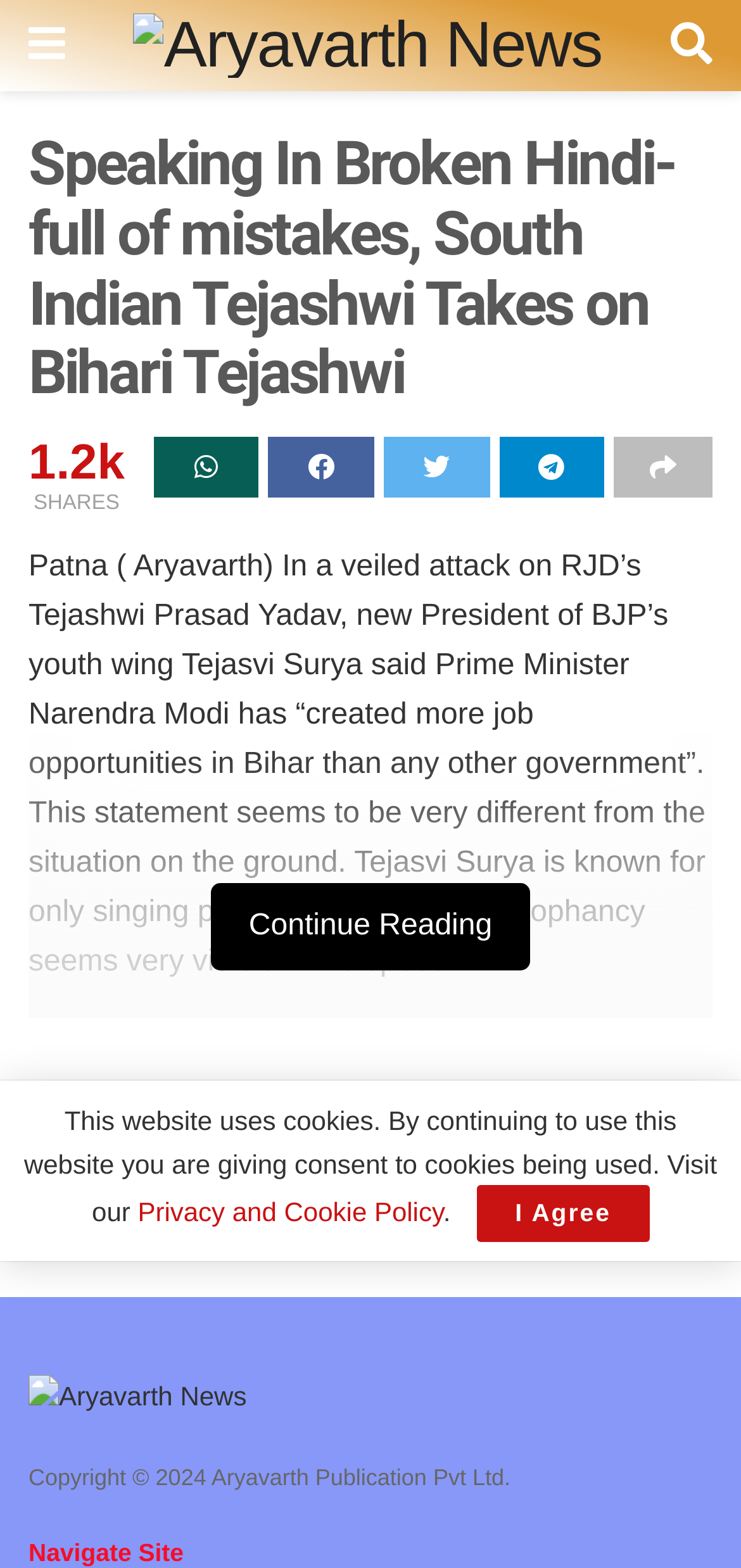Locate the bounding box coordinates of the segment that needs to be clicked to meet this instruction: "Click on the Continue Reading button".

[0.336, 0.58, 0.664, 0.601]